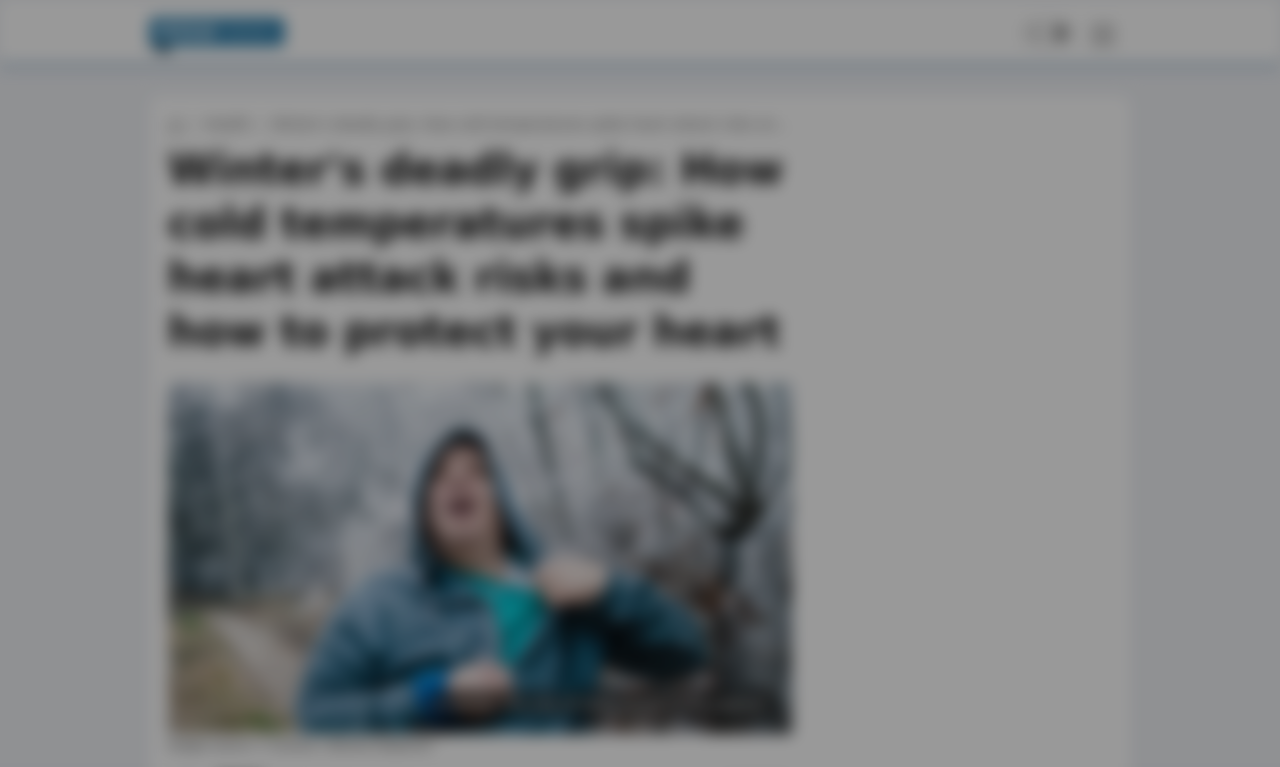Find and generate the main title of the webpage.

Winter's deadly grip: How cold temperatures spike heart attack risks and how to protect your heart